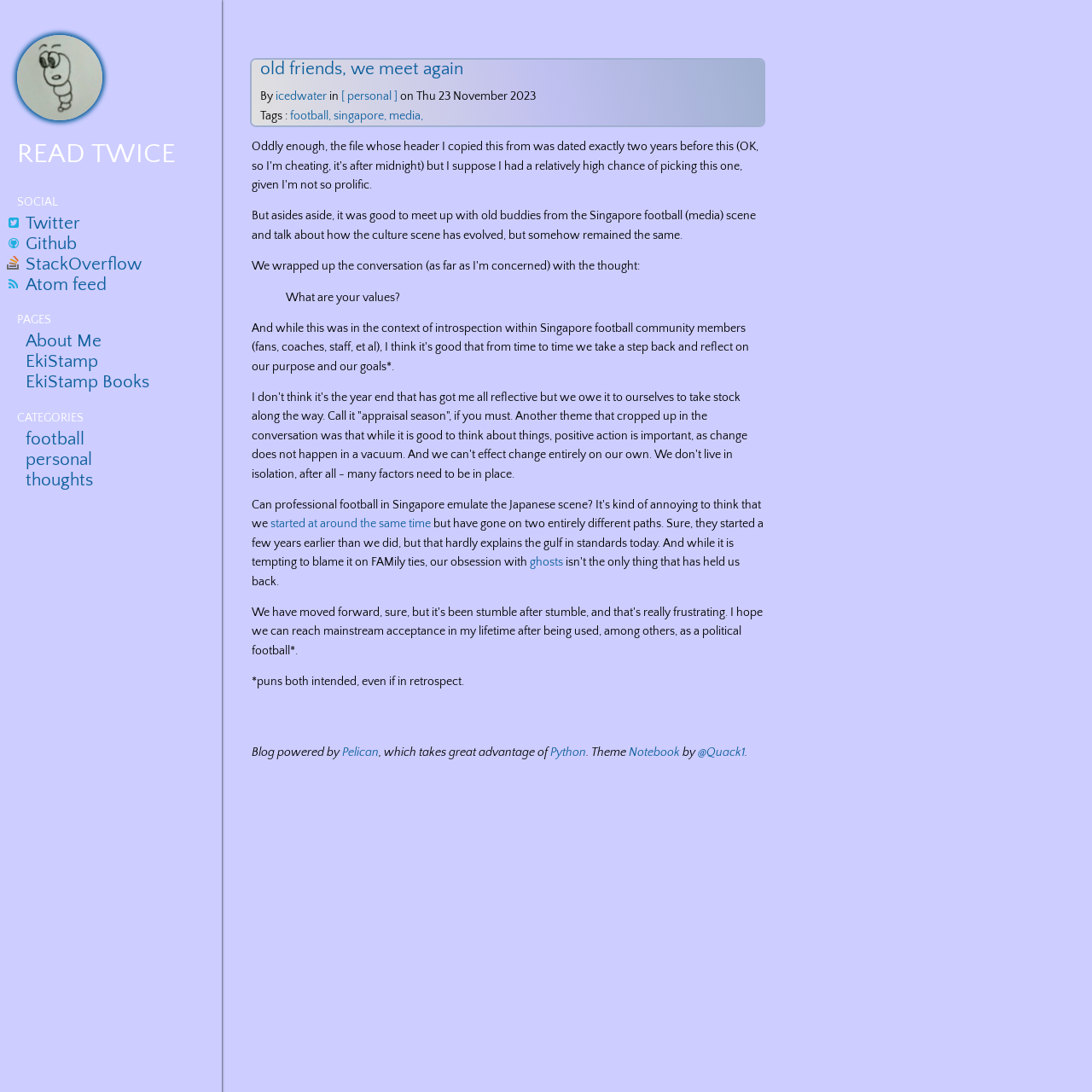Please locate the bounding box coordinates of the region I need to click to follow this instruction: "Explore the Github link".

[0.023, 0.214, 0.07, 0.233]